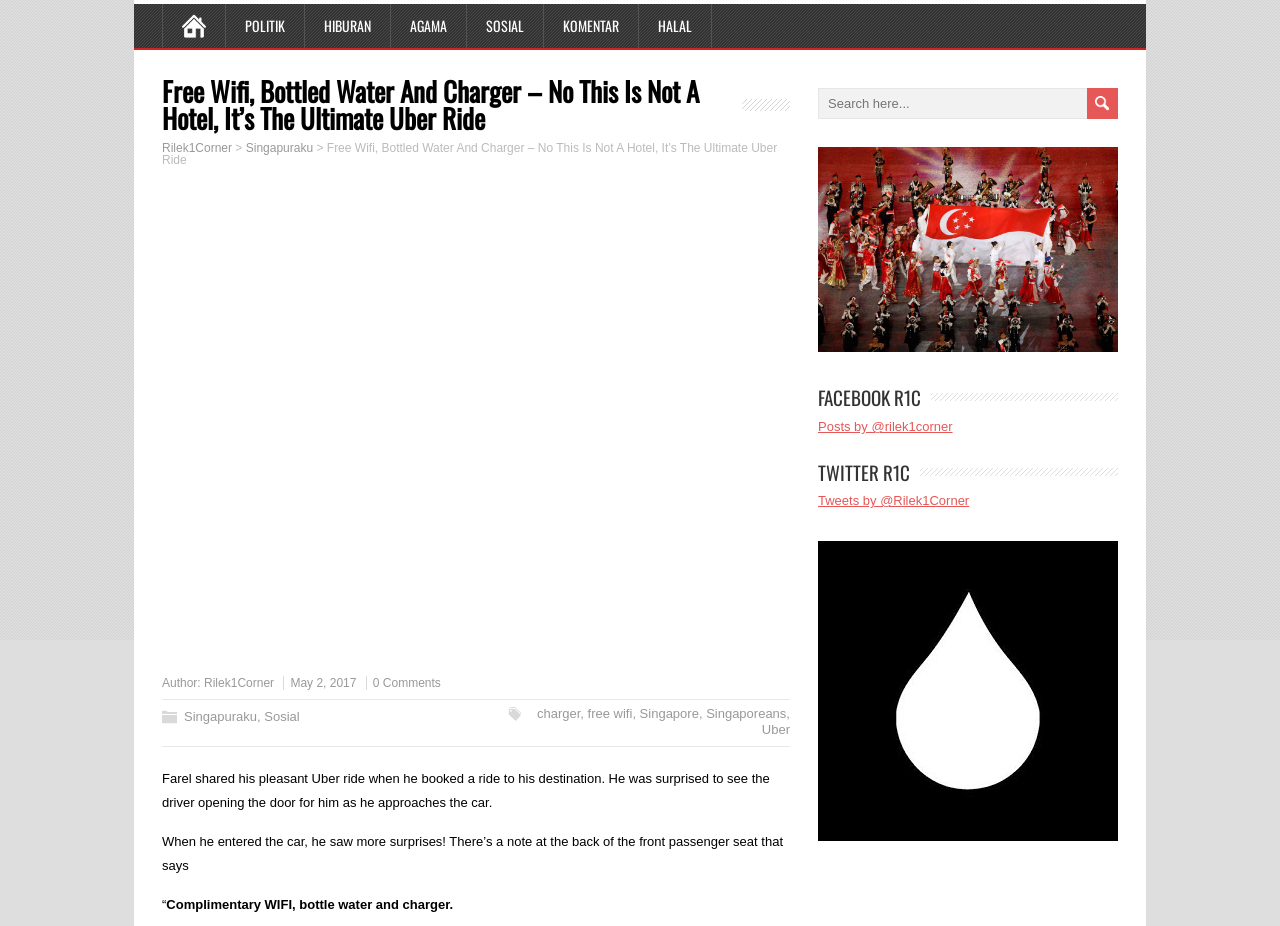Determine the bounding box coordinates of the UI element described by: "parent_node: POLITIK".

[0.127, 0.004, 0.177, 0.052]